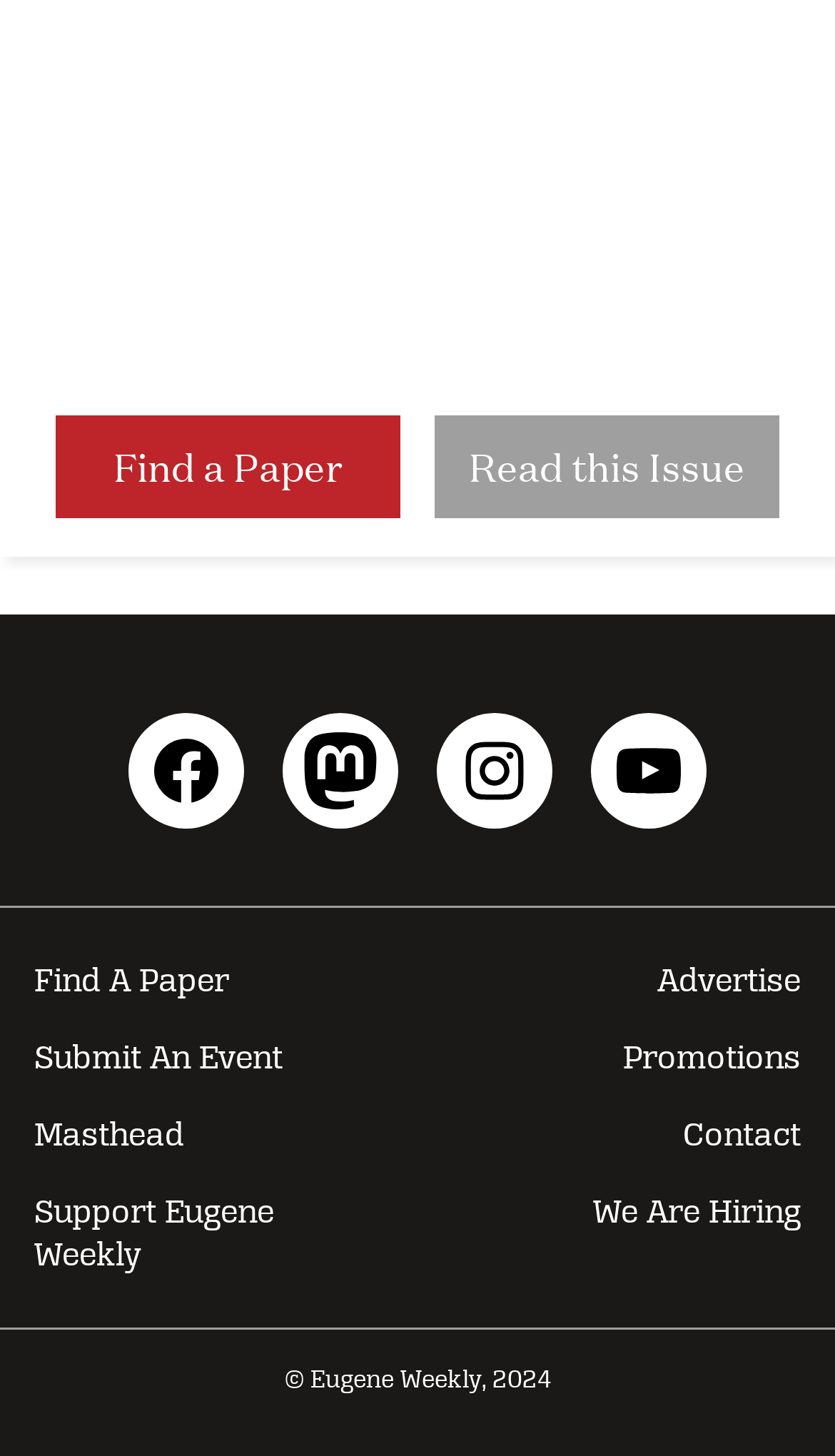Please analyze the image and provide a thorough answer to the question:
What are the two main sections in the footer?

The footer section has two main links, 'Find a Paper' and 'Read this Issue', which are likely related to the publication's content.